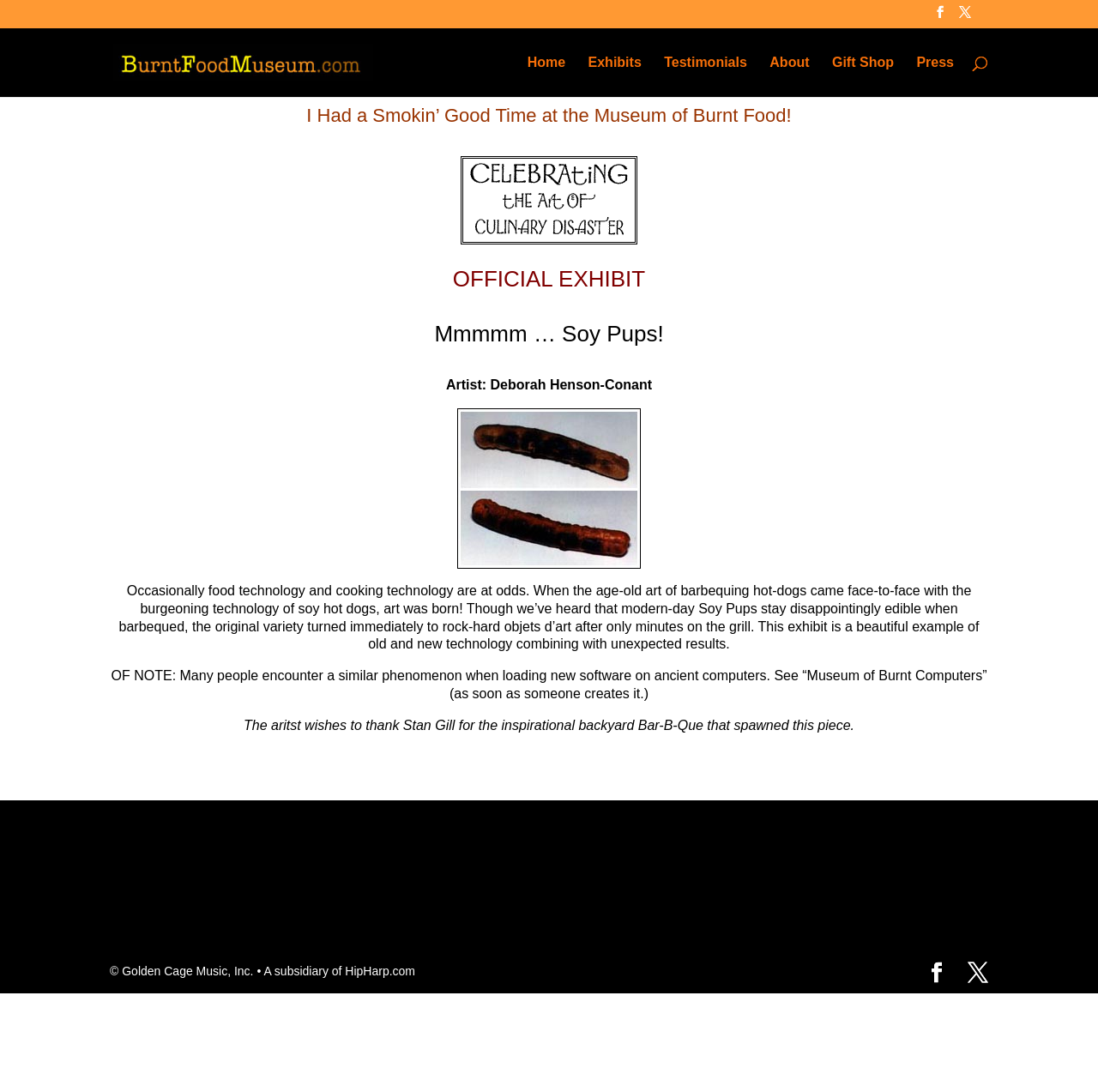Locate the bounding box coordinates of the area that needs to be clicked to fulfill the following instruction: "Click the 'Home' link". The coordinates should be in the format of four float numbers between 0 and 1, namely [left, top, right, bottom].

[0.48, 0.051, 0.515, 0.088]